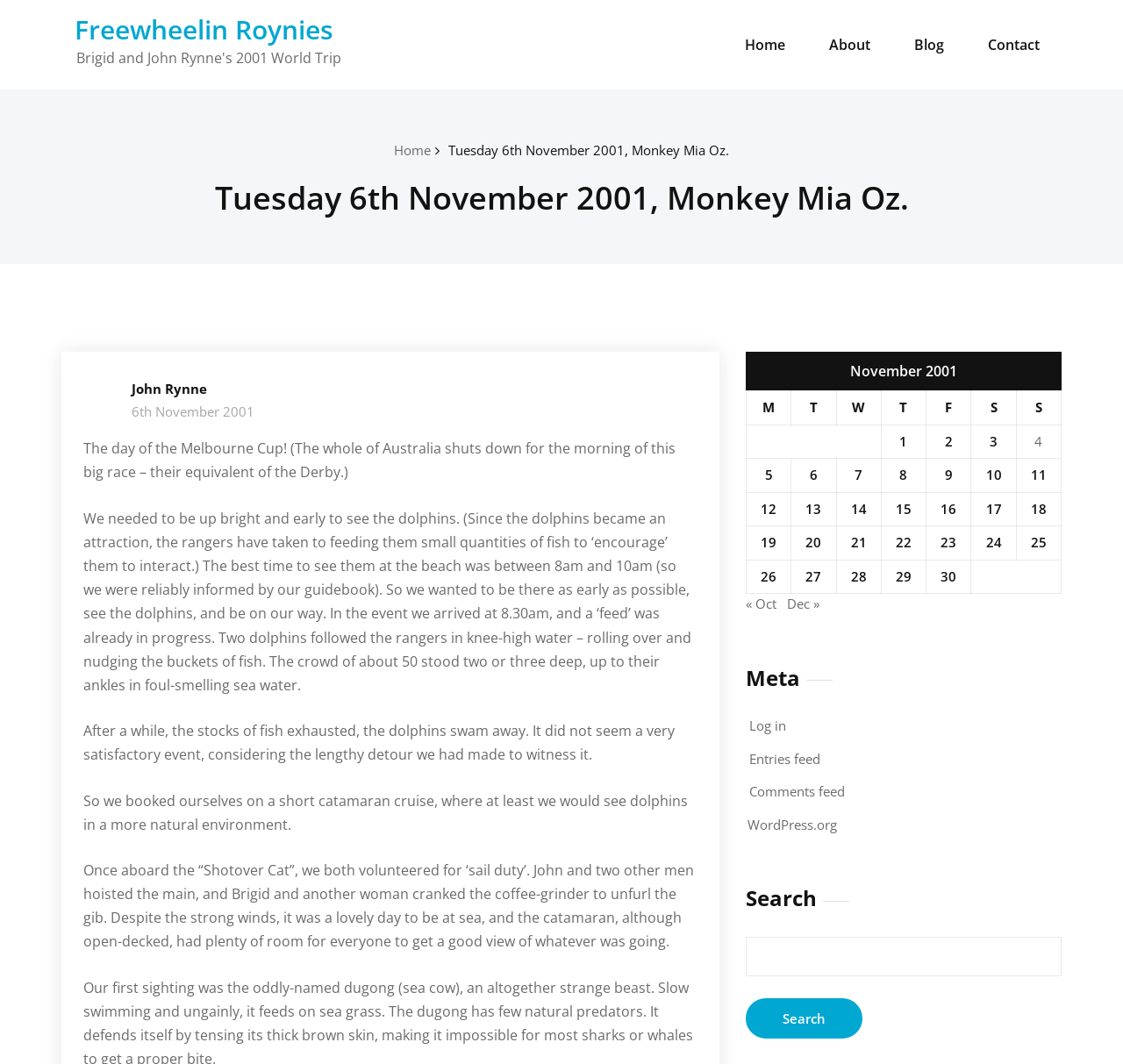Find the bounding box coordinates for the element described here: "Choose Happy".

None